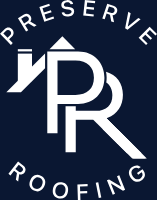What font style is used for the initials 'PR'?
Refer to the image and provide a detailed answer to the question.

According to the caption, the design incorporates the initials 'PR' in a bold, modern font, which suggests that the font style used for the initials 'PR' is bold and modern.